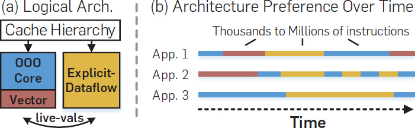Provide a brief response to the question below using a single word or phrase: 
What is the purpose of optimizing architecture based on workload characteristics?

Enhancing energy efficiency and performance